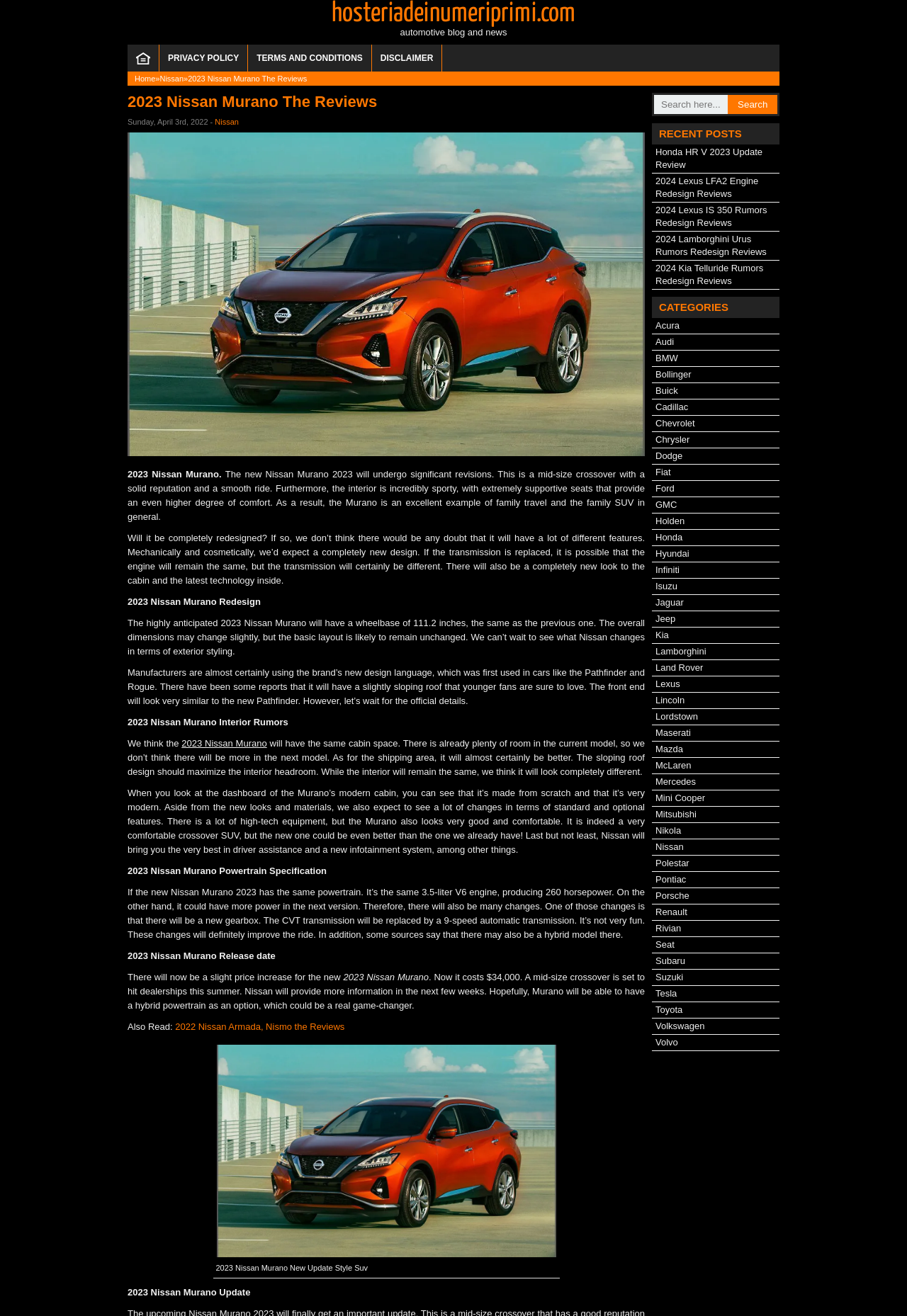Identify the bounding box coordinates of the section to be clicked to complete the task described by the following instruction: "Search for a keyword". The coordinates should be four float numbers between 0 and 1, formatted as [left, top, right, bottom].

[0.721, 0.072, 0.798, 0.087]